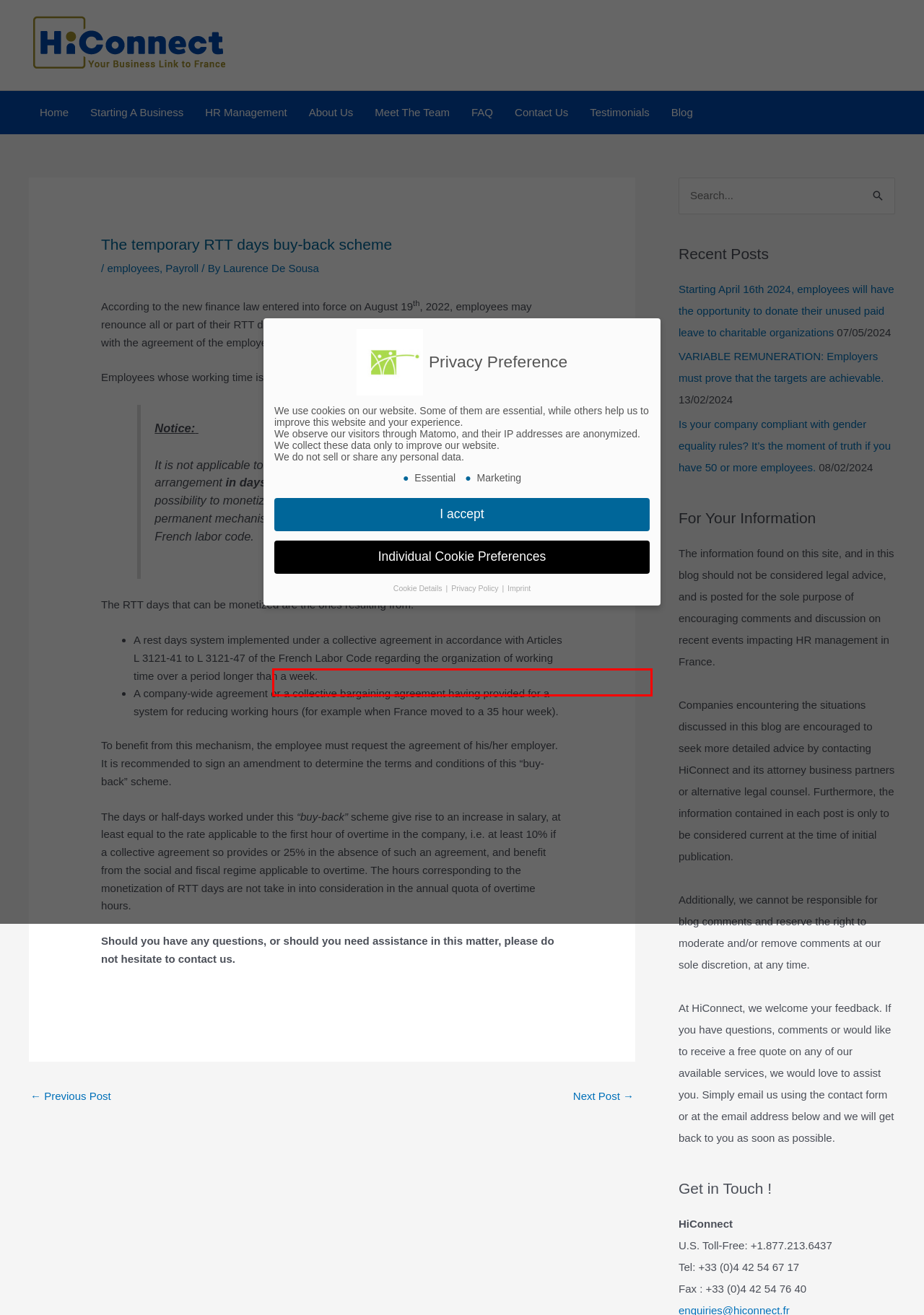There is a UI element on the webpage screenshot marked by a red bounding box. Extract and generate the text content from within this red box.

Here you will find an overview of all cookies used. You can give your consent to whole categories or display further information and select certain cookies.